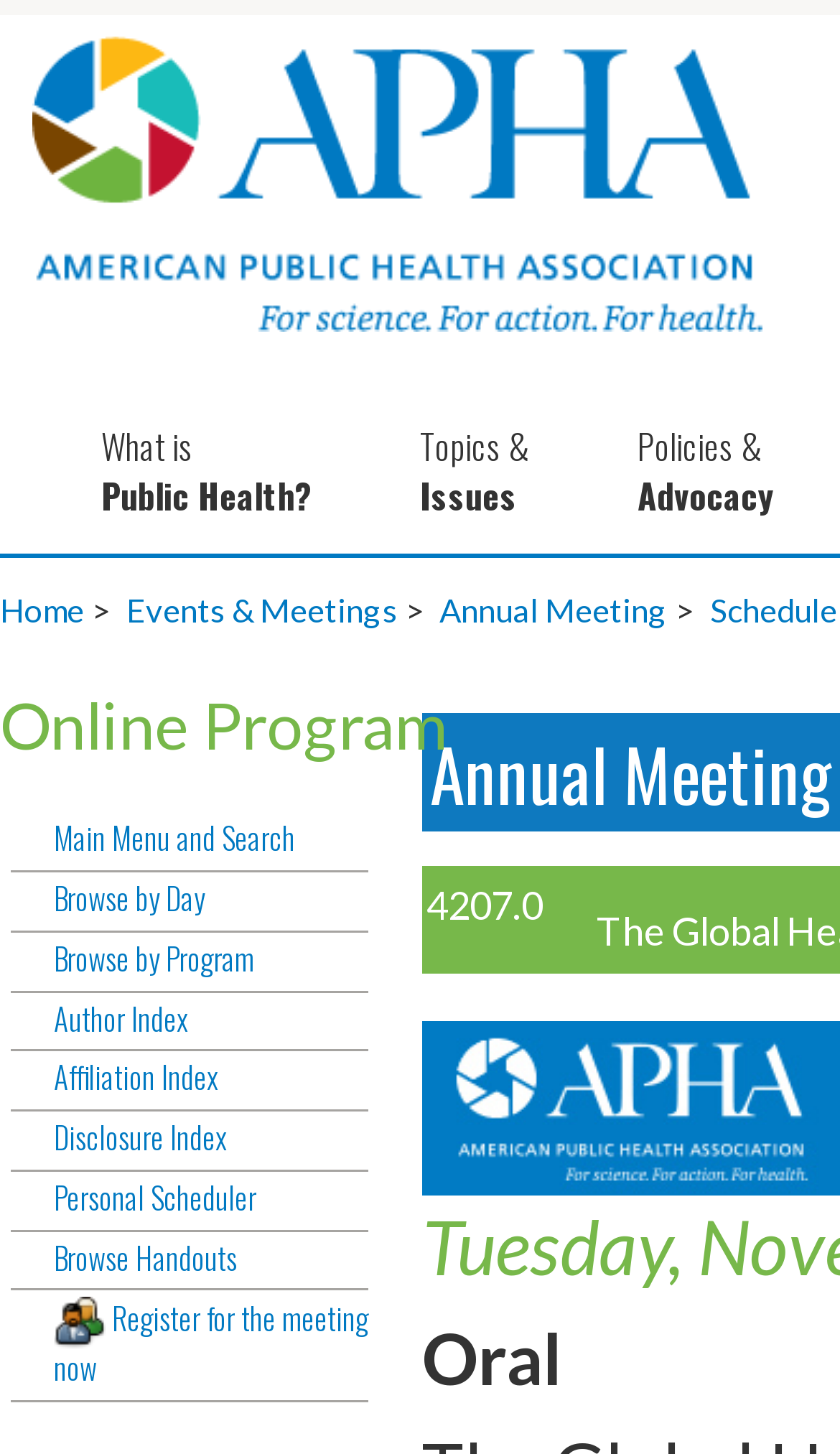Specify the bounding box coordinates of the region I need to click to perform the following instruction: "Go to Annual Meeting". The coordinates must be four float numbers in the range of 0 to 1, i.e., [left, top, right, bottom].

[0.523, 0.406, 0.837, 0.433]